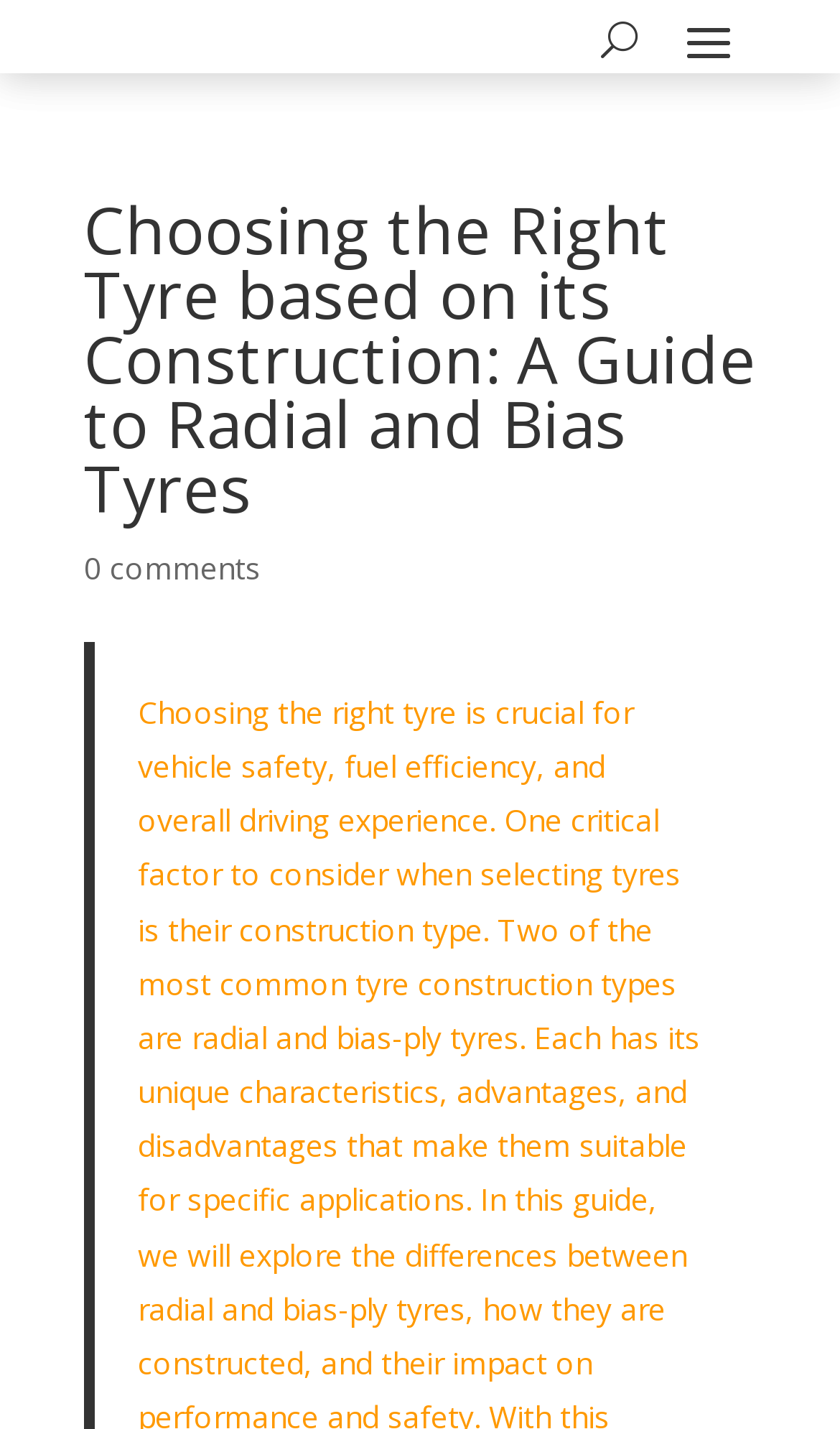Please find the bounding box for the UI component described as follows: "0 comments".

[0.1, 0.383, 0.31, 0.412]